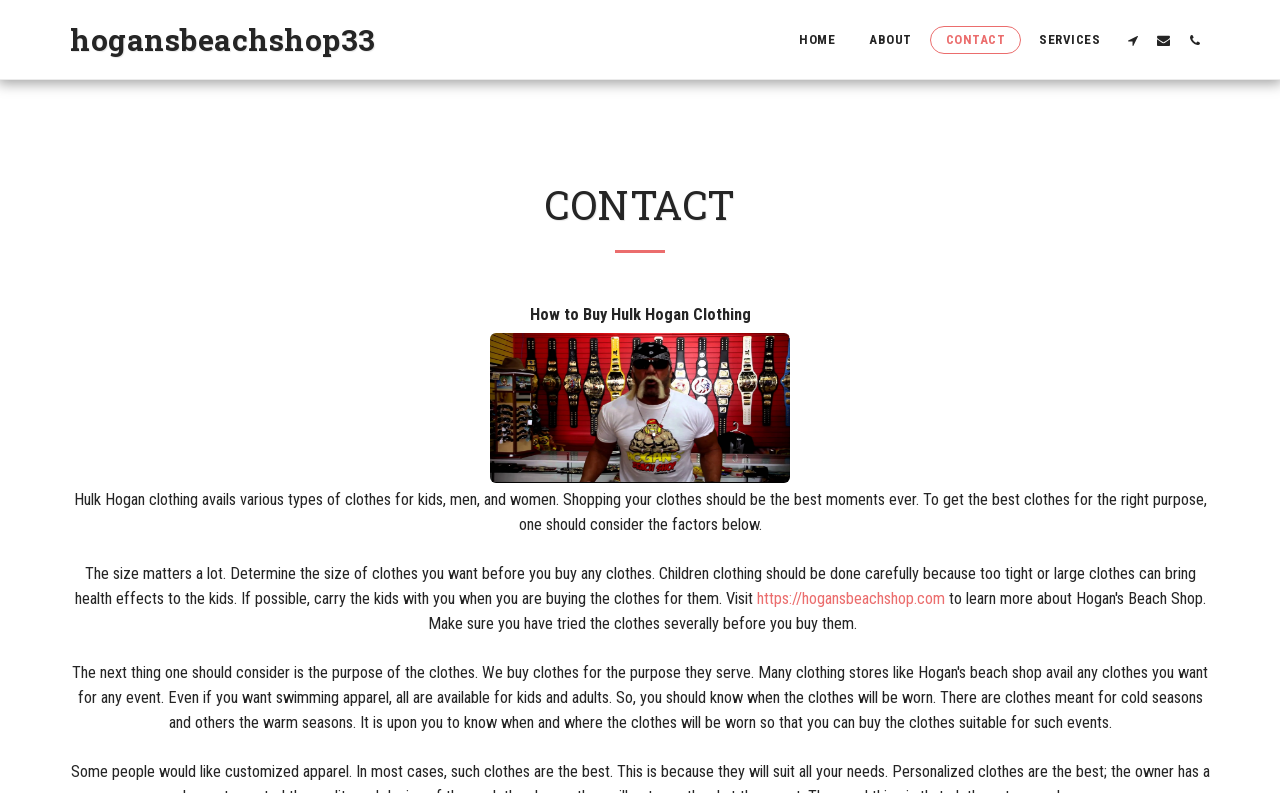Please identify the bounding box coordinates of the region to click in order to complete the task: "scroll down to read more about buying Hulk Hogan clothing". The coordinates must be four float numbers between 0 and 1, specified as [left, top, right, bottom].

[0.057, 0.618, 0.943, 0.673]